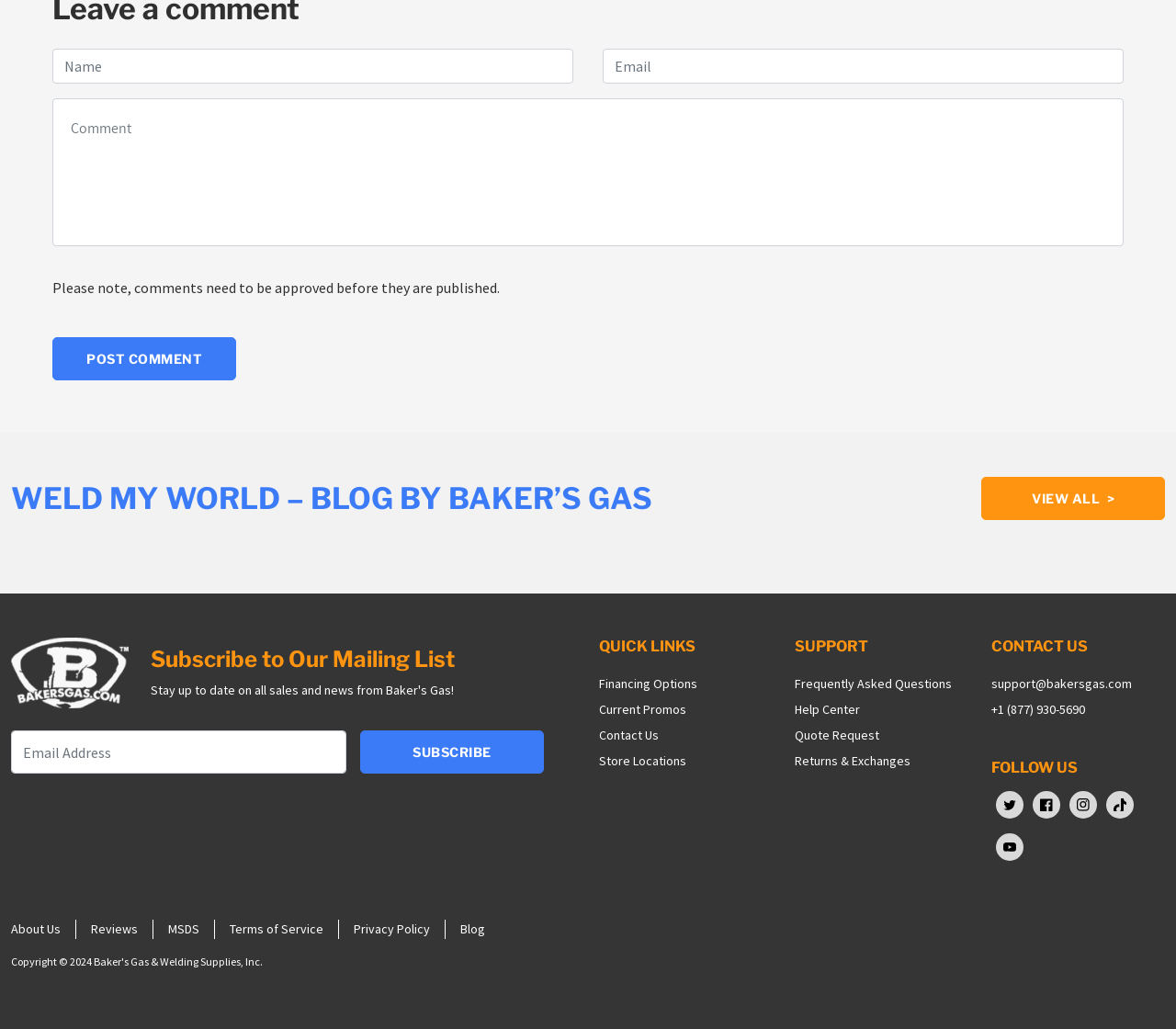Show the bounding box coordinates for the element that needs to be clicked to execute the following instruction: "View all blog posts". Provide the coordinates in the form of four float numbers between 0 and 1, i.e., [left, top, right, bottom].

[0.834, 0.464, 0.991, 0.506]